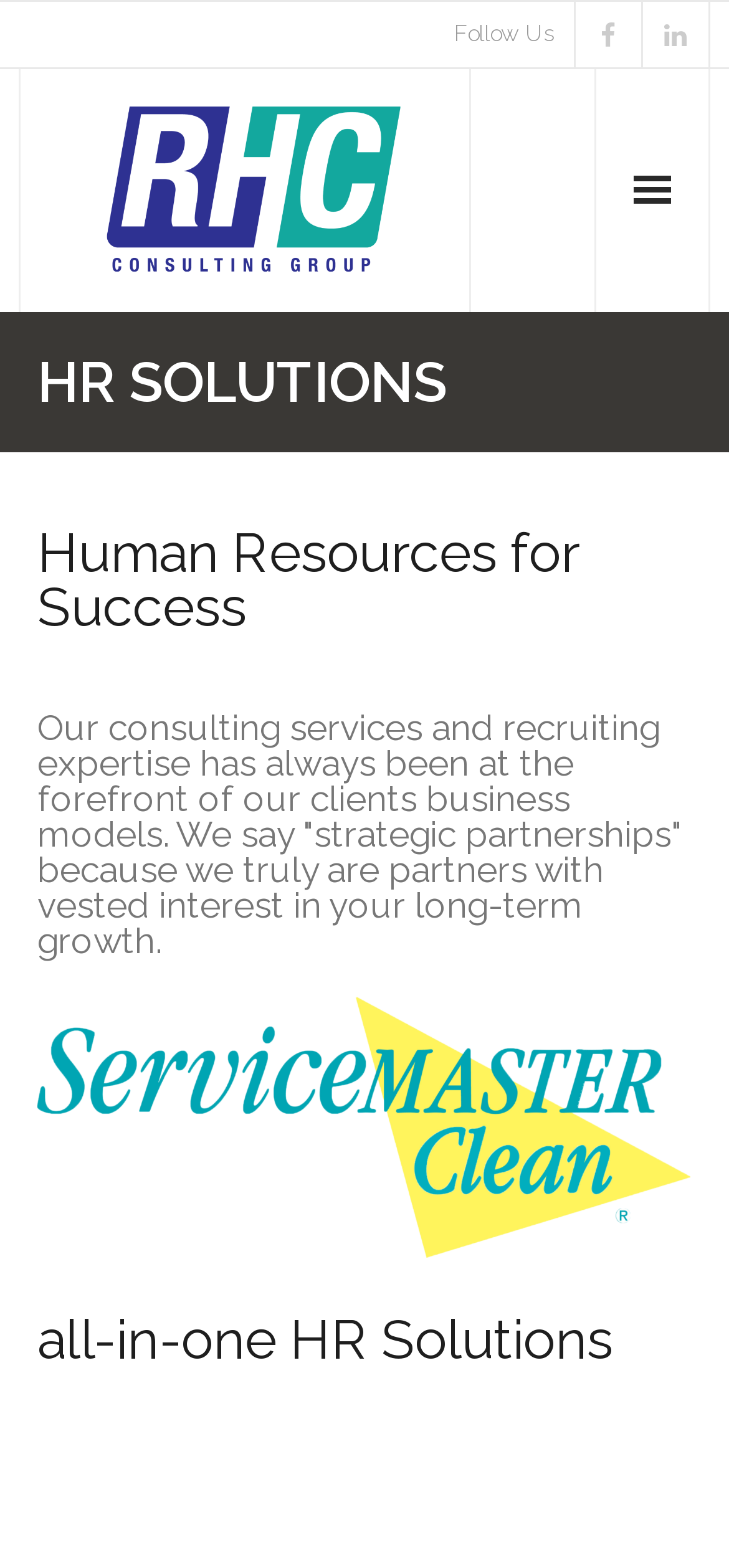Refer to the image and provide an in-depth answer to the question:
What is the purpose of the company?

The purpose of the company can be found in the static text element with the bounding box coordinates [0.051, 0.451, 0.936, 0.613], which is located below the tagline. The text states that the company provides consulting services and recruiting expertise to its clients, with a vested interest in their long-term growth.